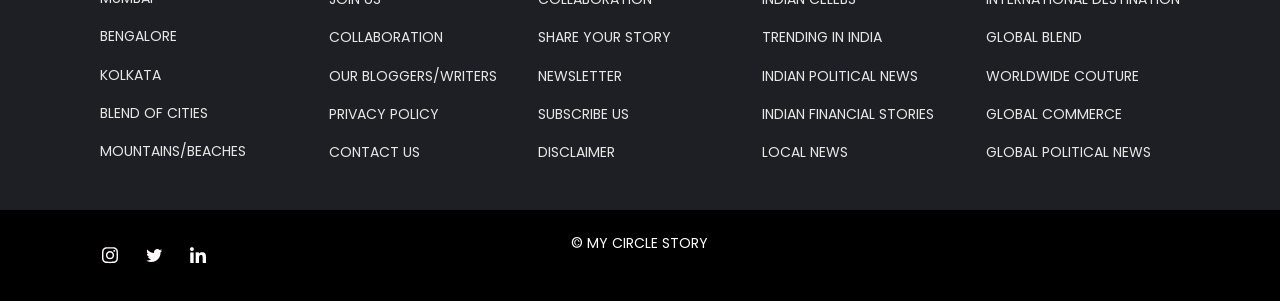Look at the image and give a detailed response to the following question: What is the last heading element on the webpage?

The last heading element on the webpage is 'GLOBAL POLITICAL NEWS', which is a category or section of news articles related to global politics.